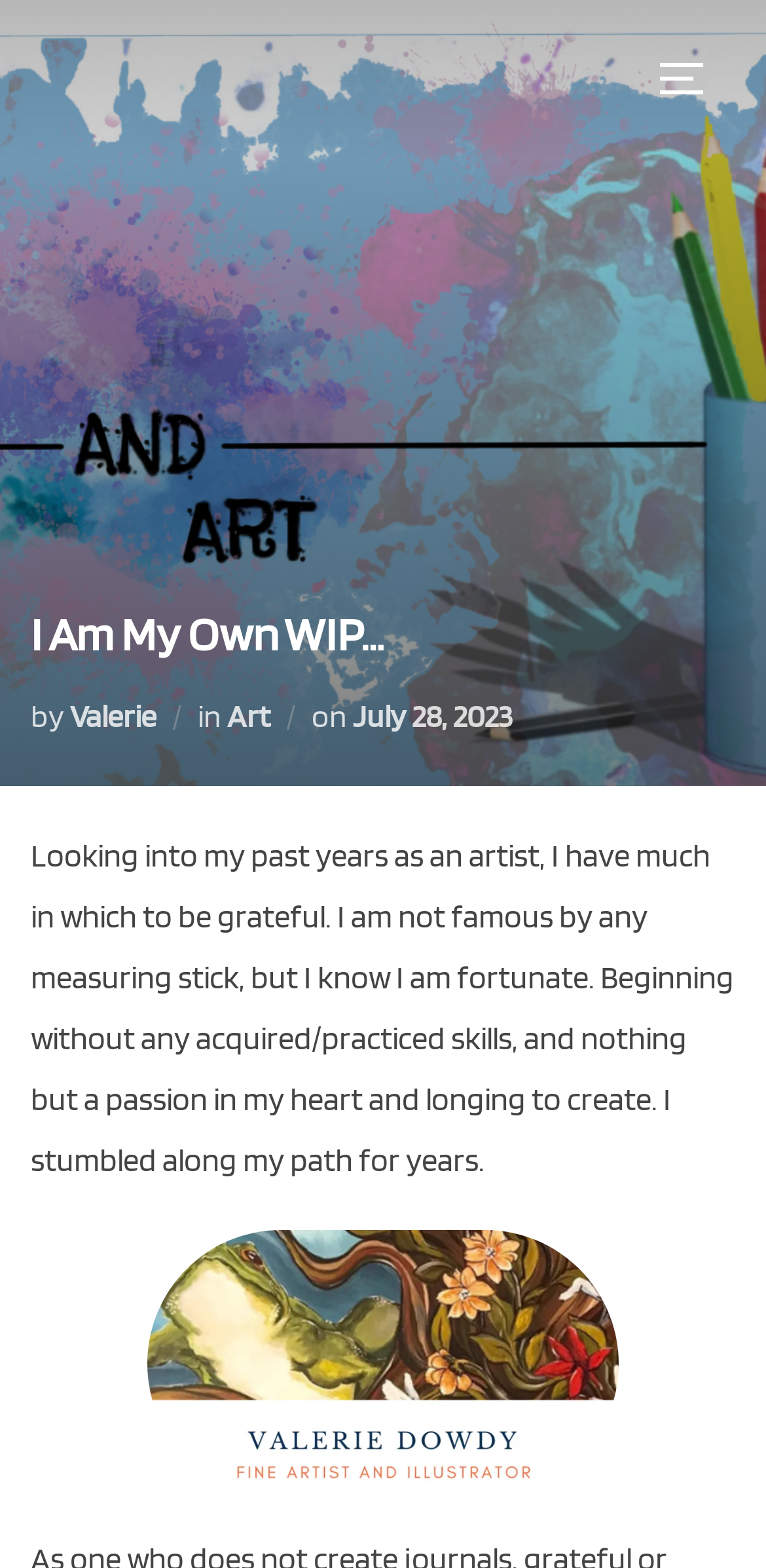Find the coordinates for the bounding box of the element with this description: "Toggle sidebar & navigation".

[0.857, 0.023, 0.96, 0.078]